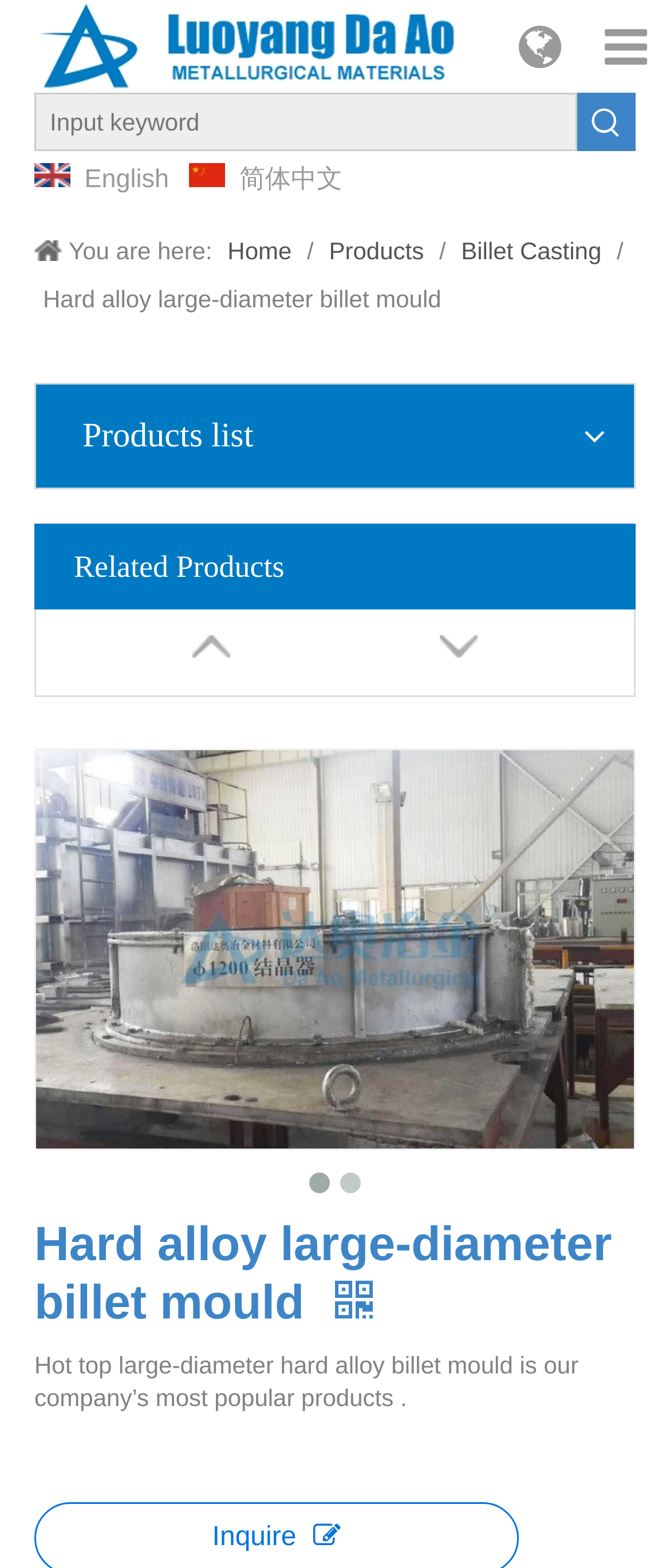From the given element description: "aria-label="Input keyword" name="searchValue" placeholder="Input keyword"", find the bounding box for the UI element. Provide the coordinates as four float numbers between 0 and 1, in the order [left, top, right, bottom].

[0.051, 0.114, 0.862, 0.152]